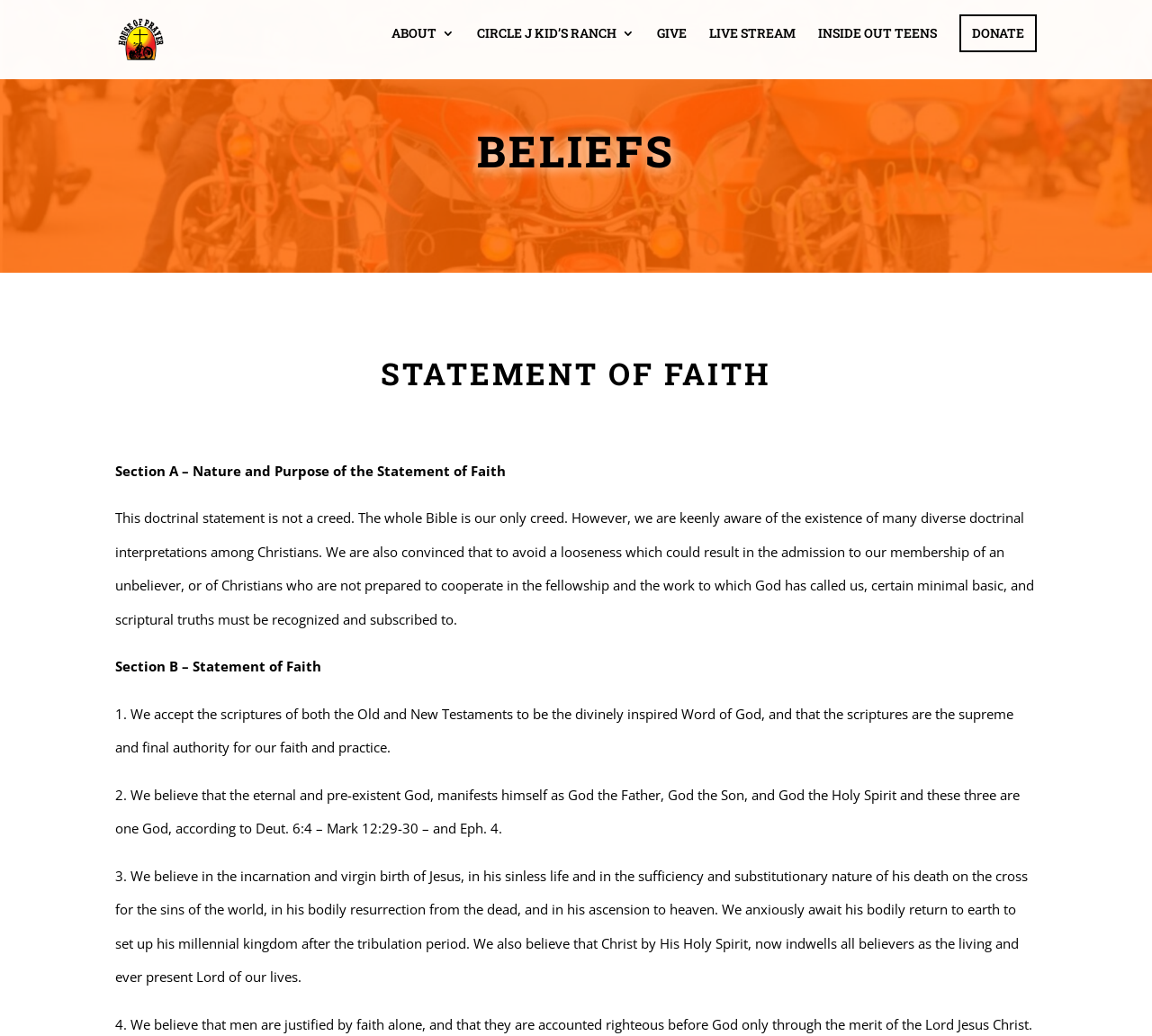What is the name of the organization?
Provide an in-depth answer to the question, covering all aspects.

The name of the organization can be found in the top-left corner of the webpage, where it is written as 'House of Prayer Ellettsville' in a link and an image.